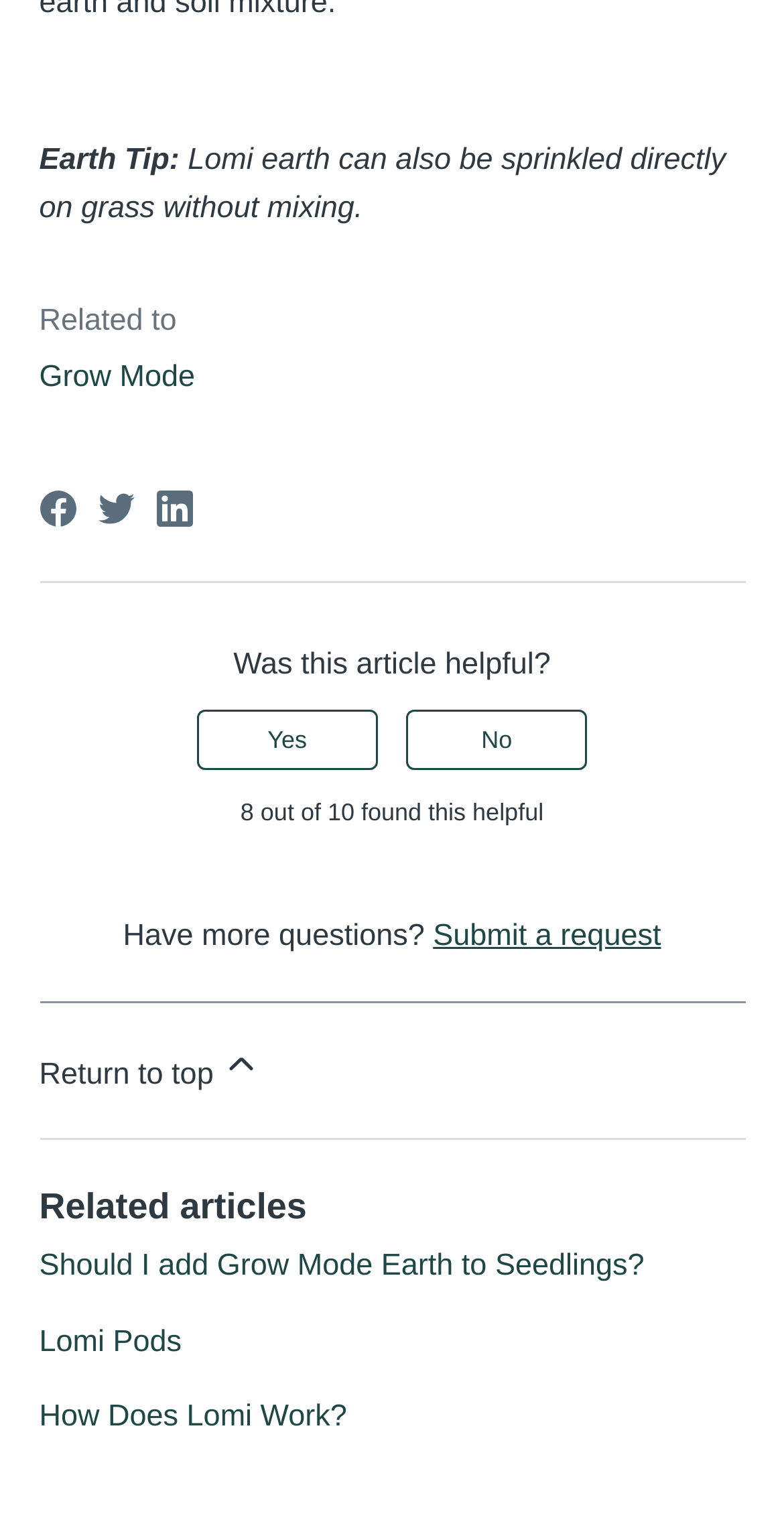Indicate the bounding box coordinates of the element that needs to be clicked to satisfy the following instruction: "Submit a request for more questions". The coordinates should be four float numbers between 0 and 1, i.e., [left, top, right, bottom].

[0.552, 0.598, 0.843, 0.62]